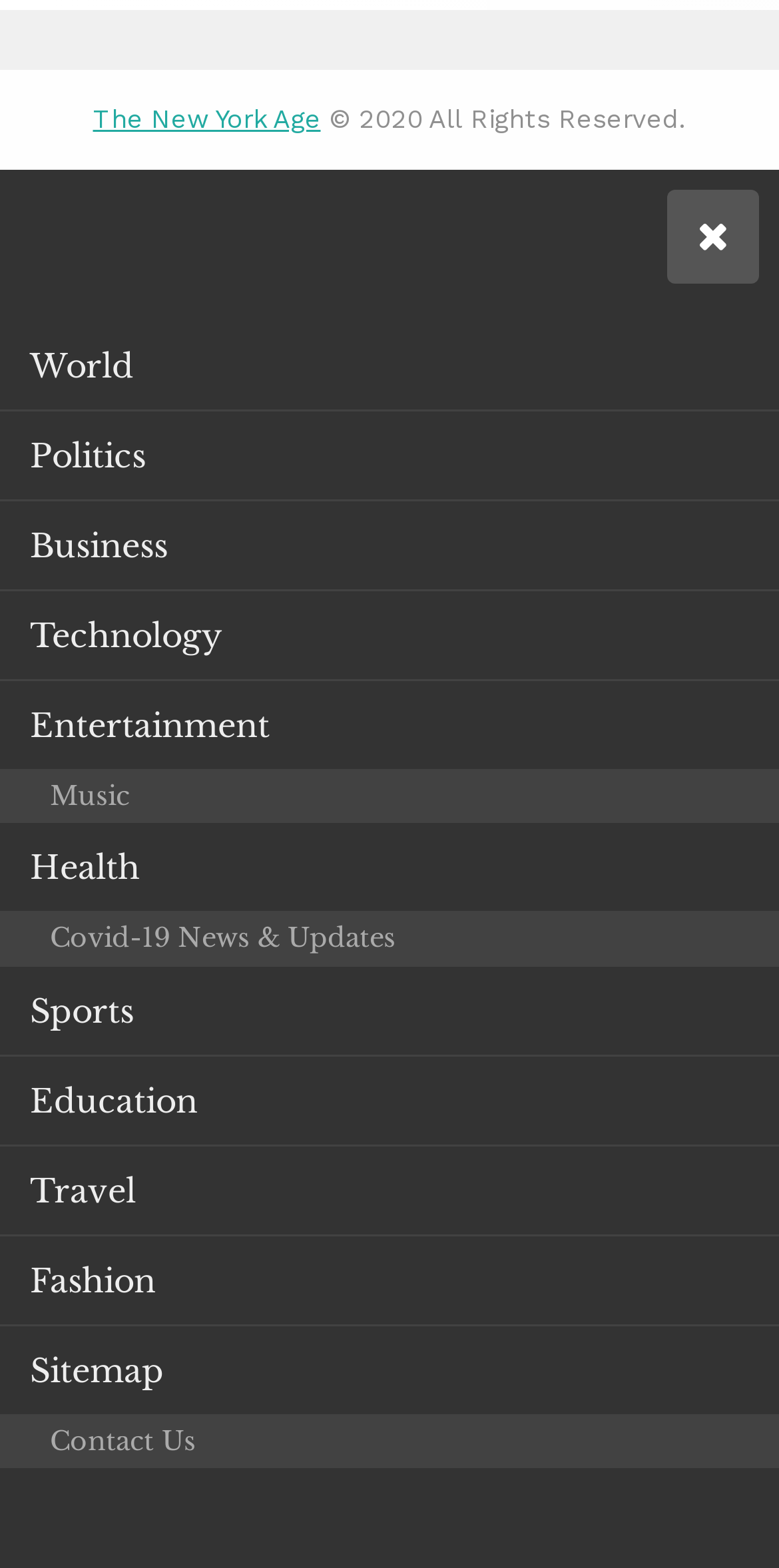Determine the bounding box coordinates (top-left x, top-left y, bottom-right x, bottom-right y) of the UI element described in the following text: Covid-19 News & Updates

[0.0, 0.582, 1.0, 0.616]